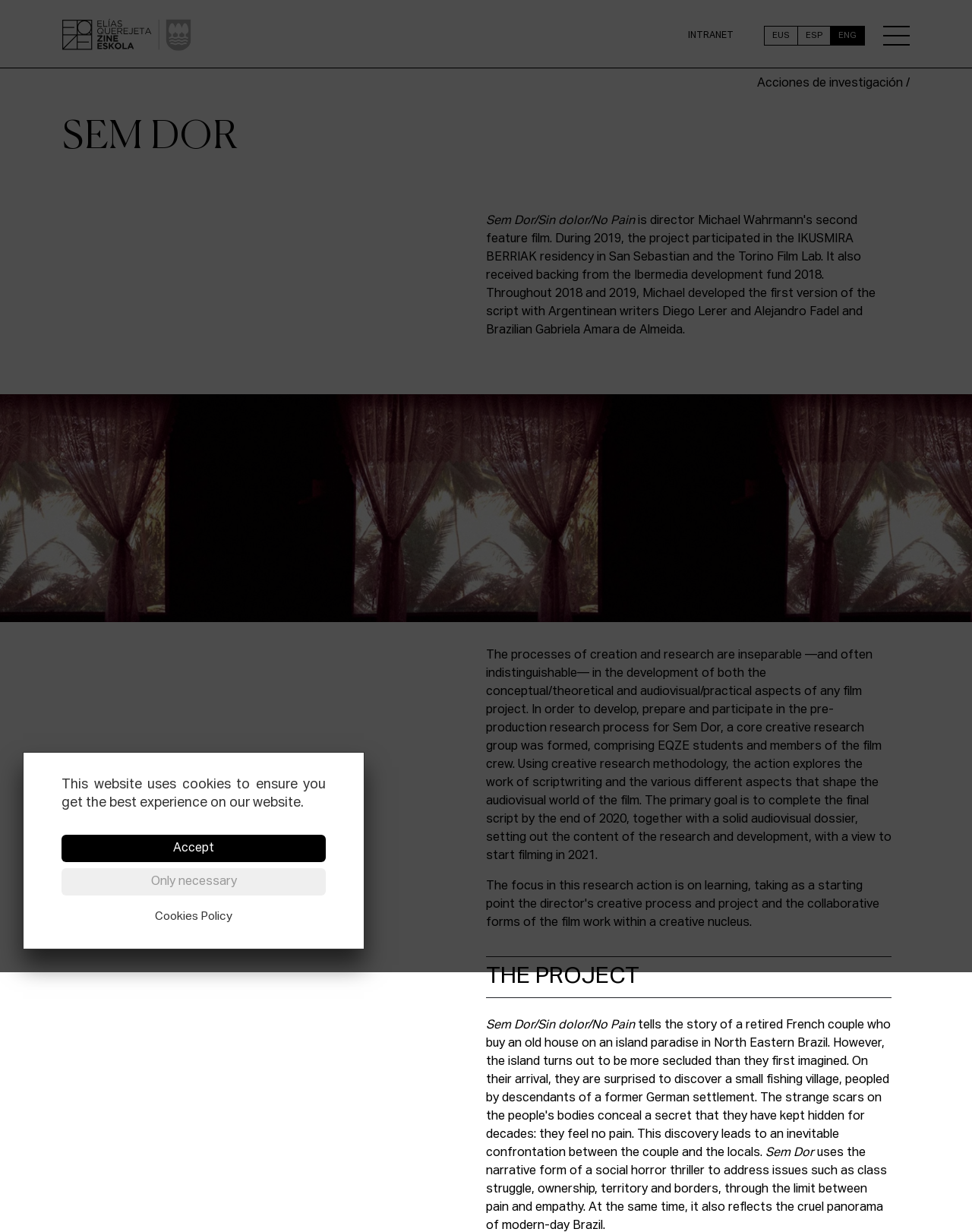Locate the bounding box coordinates of the element that needs to be clicked to carry out the instruction: "Click the Send Message button". The coordinates should be given as four float numbers ranging from 0 to 1, i.e., [left, top, right, bottom].

None